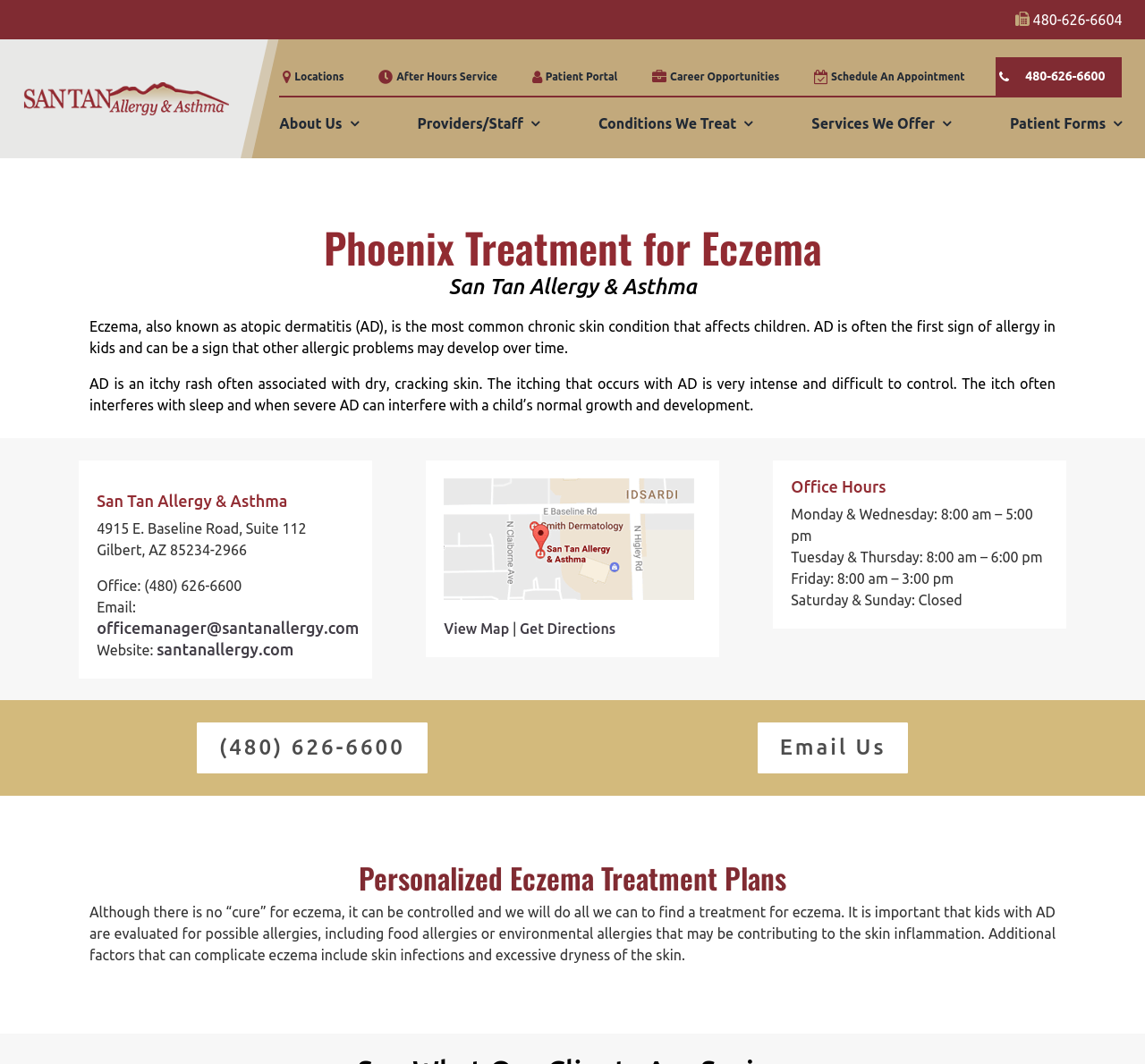What is the phone number to schedule an appointment?
Please provide a comprehensive answer based on the visual information in the image.

I found the phone number by looking at the navigation links at the top of the page, where it says 'Schedule An Appointment' with the phone number next to it.